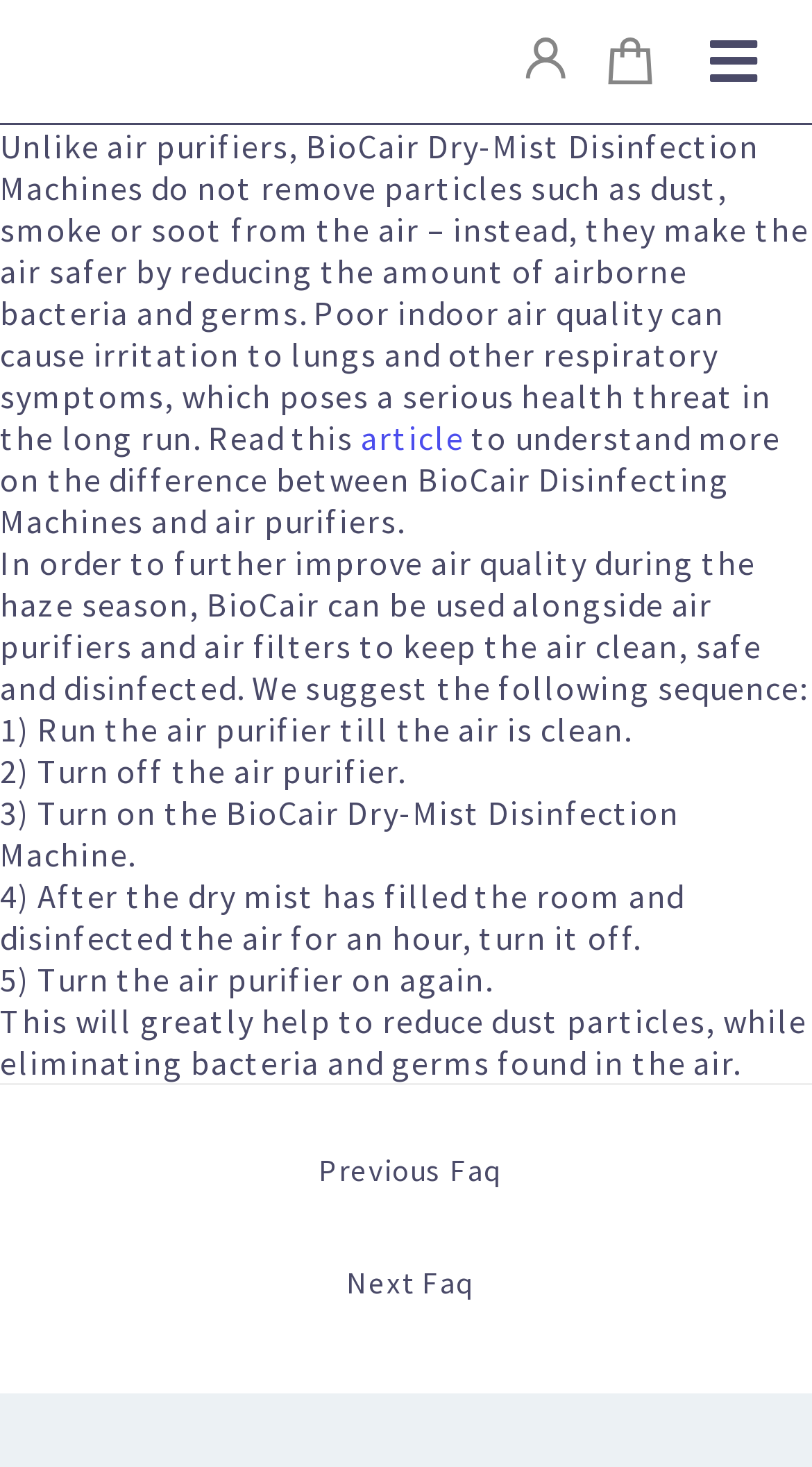Calculate the bounding box coordinates of the UI element given the description: "article".

[0.445, 0.284, 0.571, 0.312]